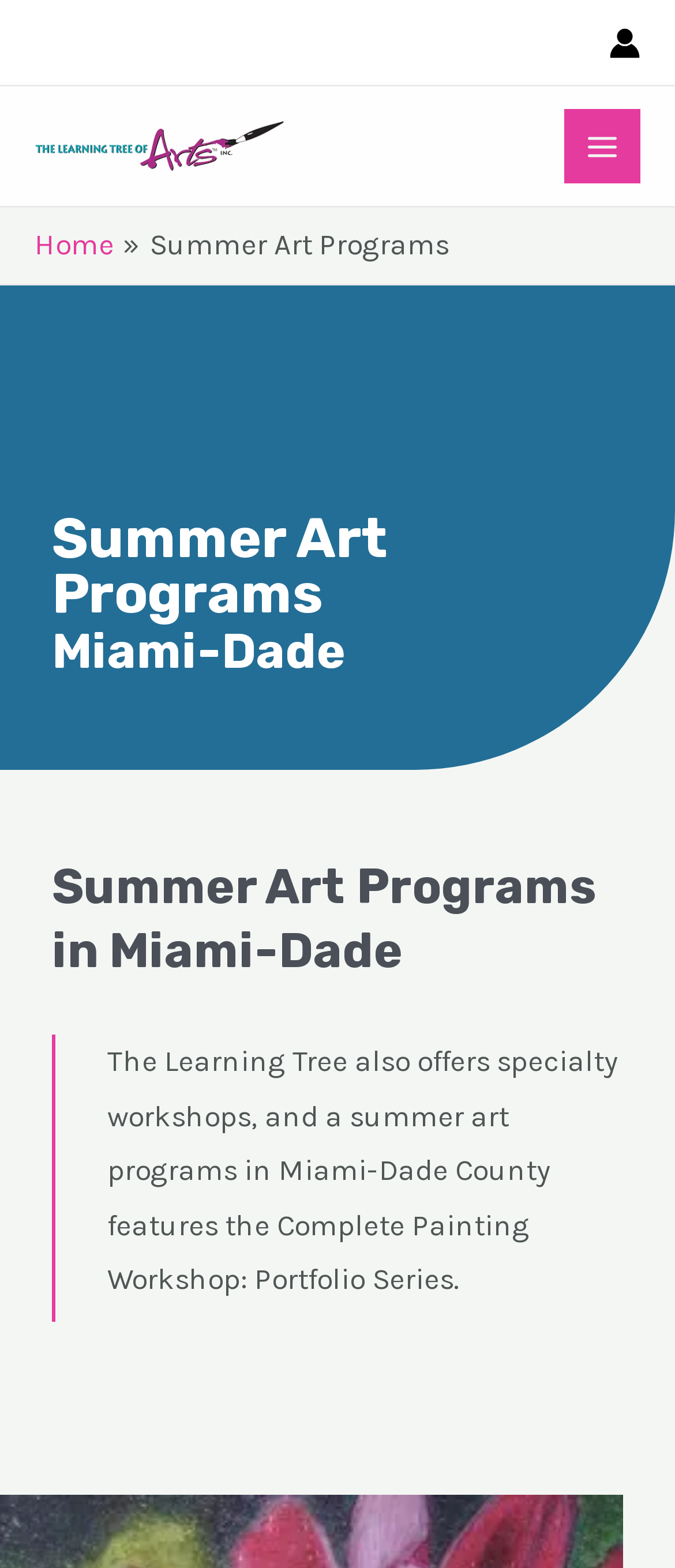What type of programs are offered?
Please provide a single word or phrase as your answer based on the image.

Summer Art Programs